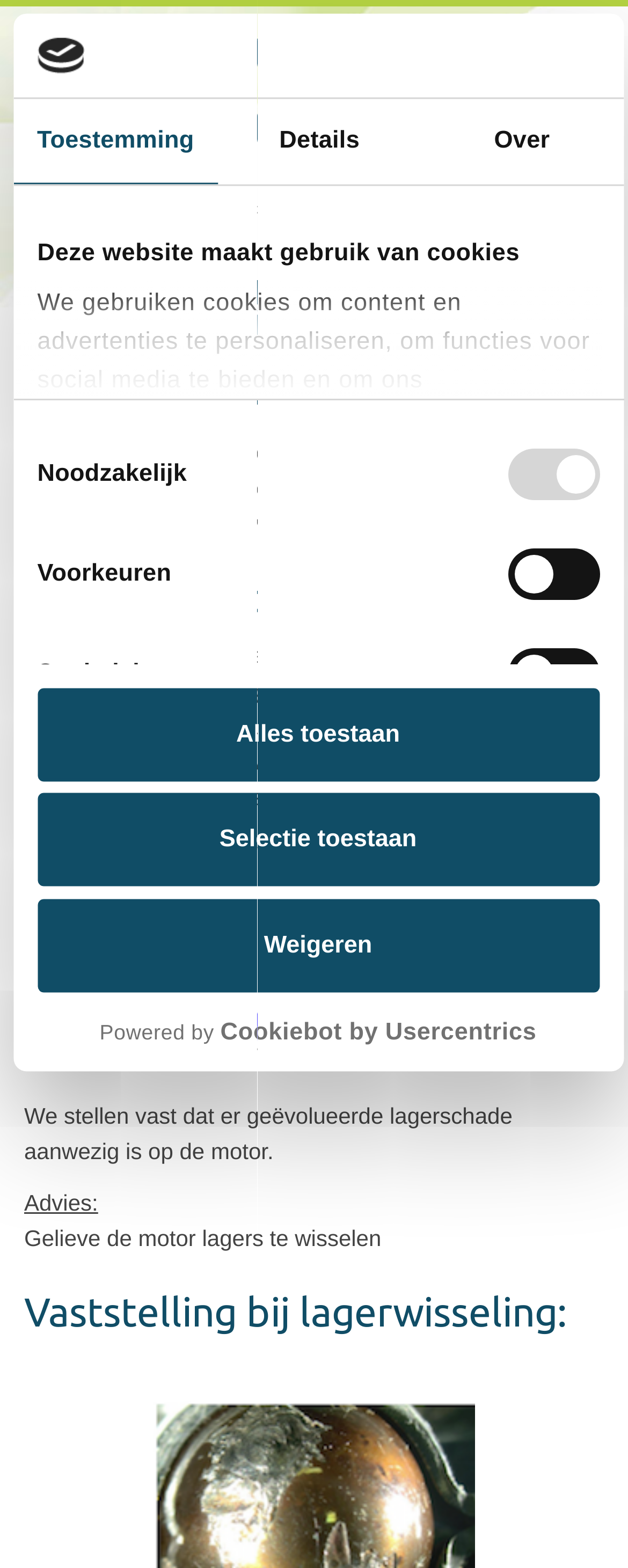Please answer the following question using a single word or phrase: 
What is the purpose of the ultrasoon measurement?

To detect machine defects